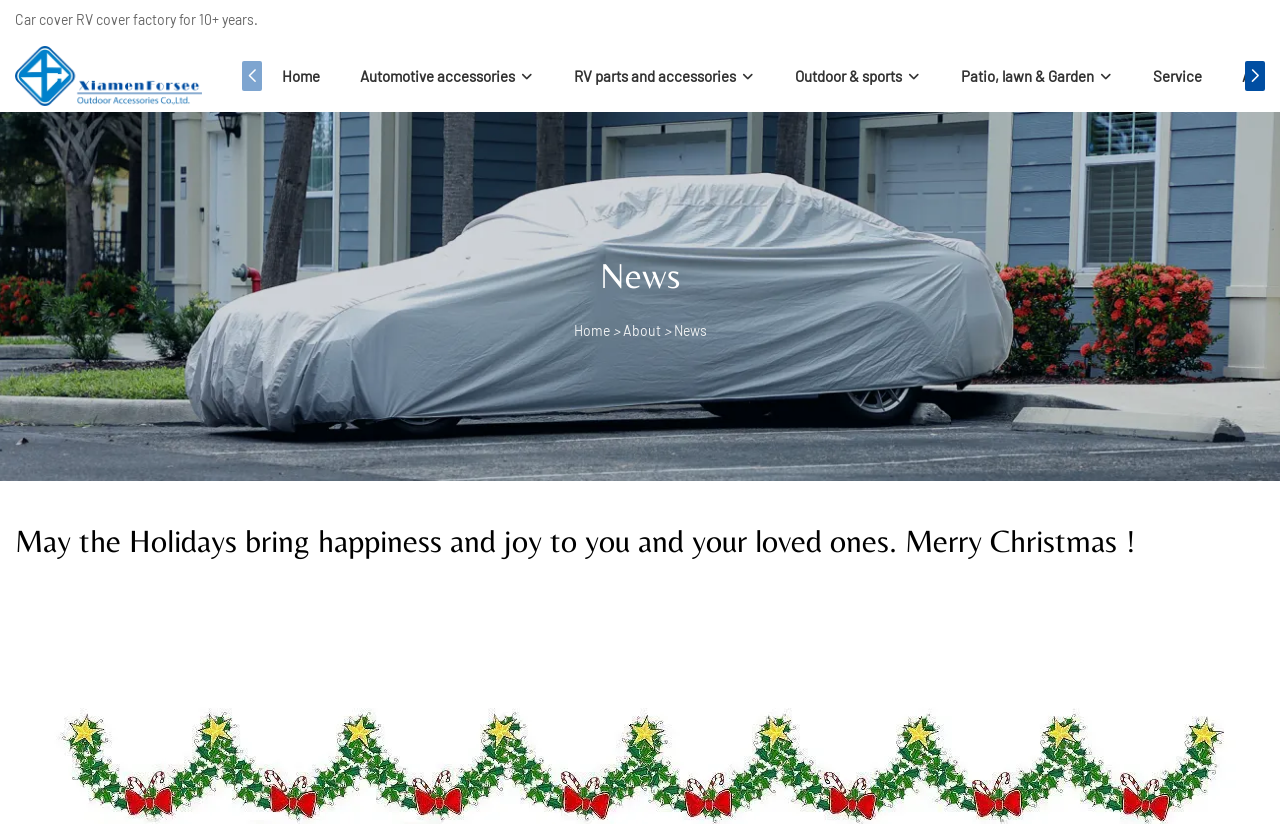Point out the bounding box coordinates of the section to click in order to follow this instruction: "Go to Home page".

[0.221, 0.076, 0.25, 0.108]